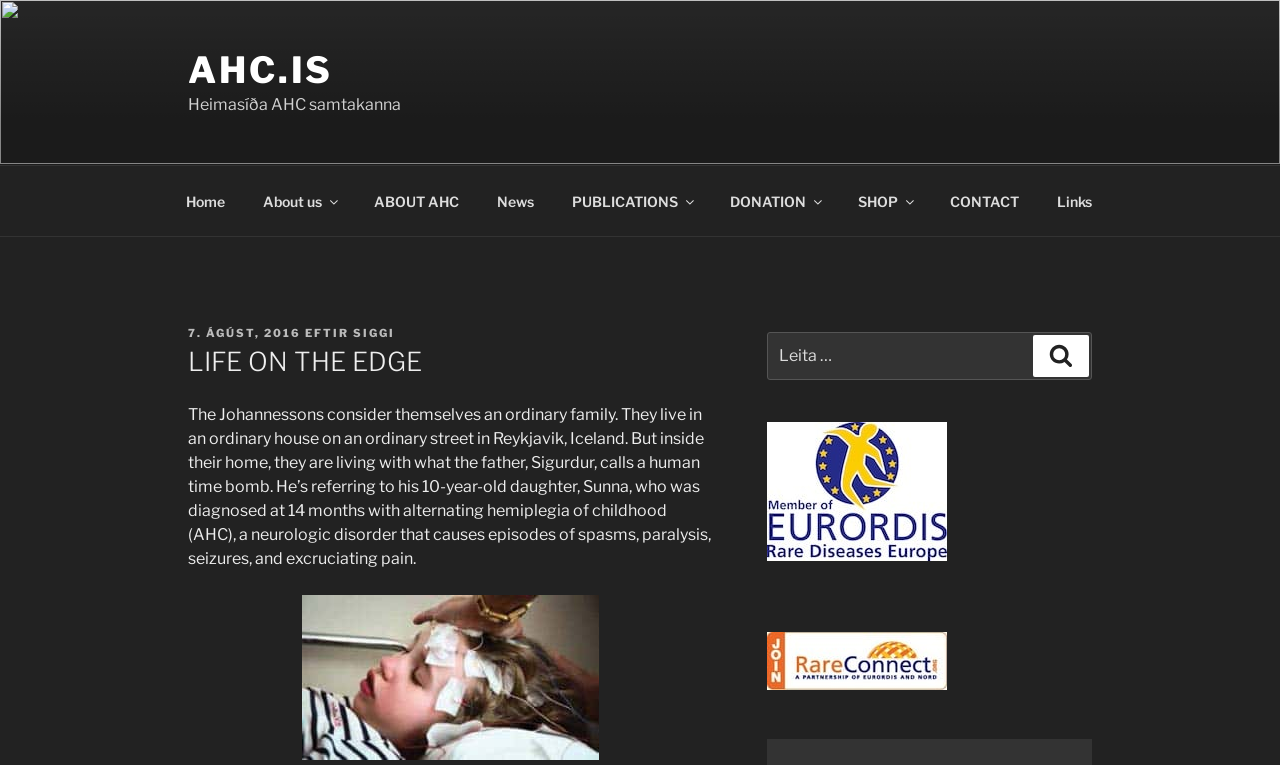Please find the bounding box coordinates of the clickable region needed to complete the following instruction: "Click on the 'Home' link". The bounding box coordinates must consist of four float numbers between 0 and 1, i.e., [left, top, right, bottom].

[0.131, 0.231, 0.189, 0.295]